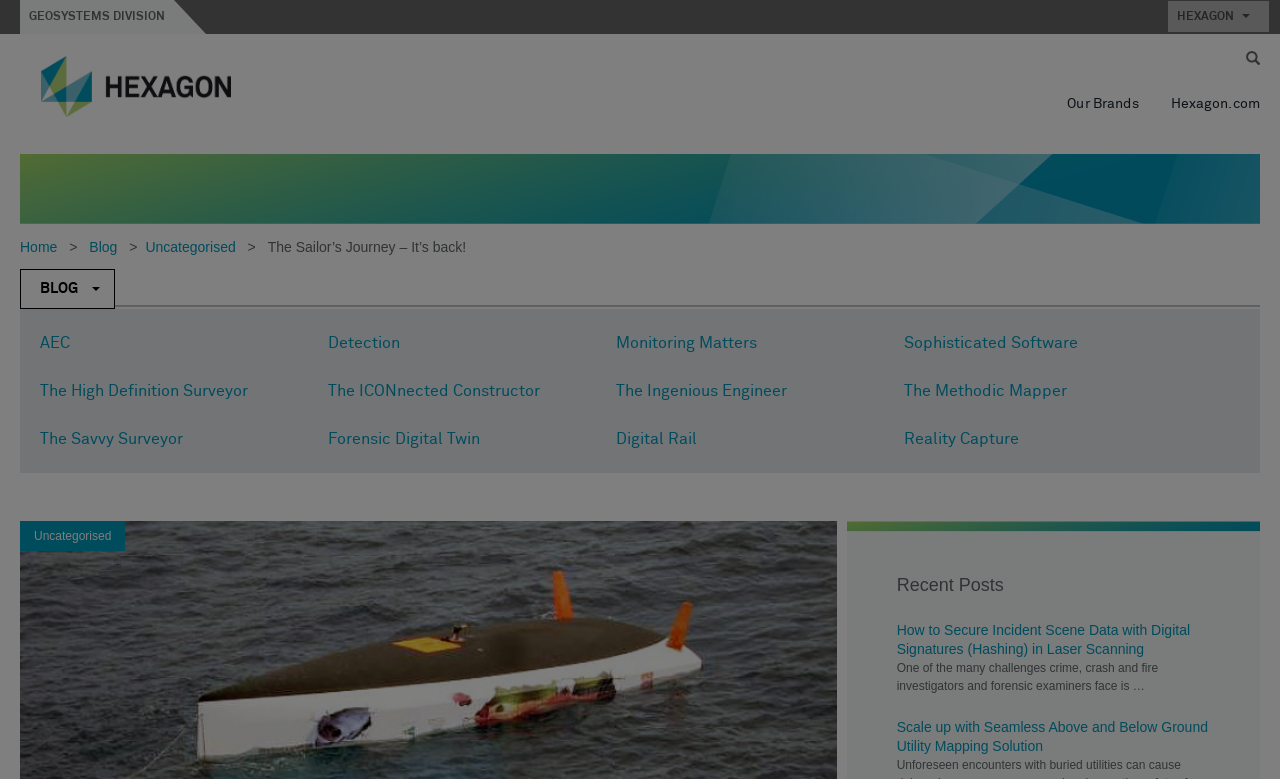Determine the bounding box coordinates of the target area to click to execute the following instruction: "Click on HEXAGON."

[0.912, 0.001, 0.991, 0.041]